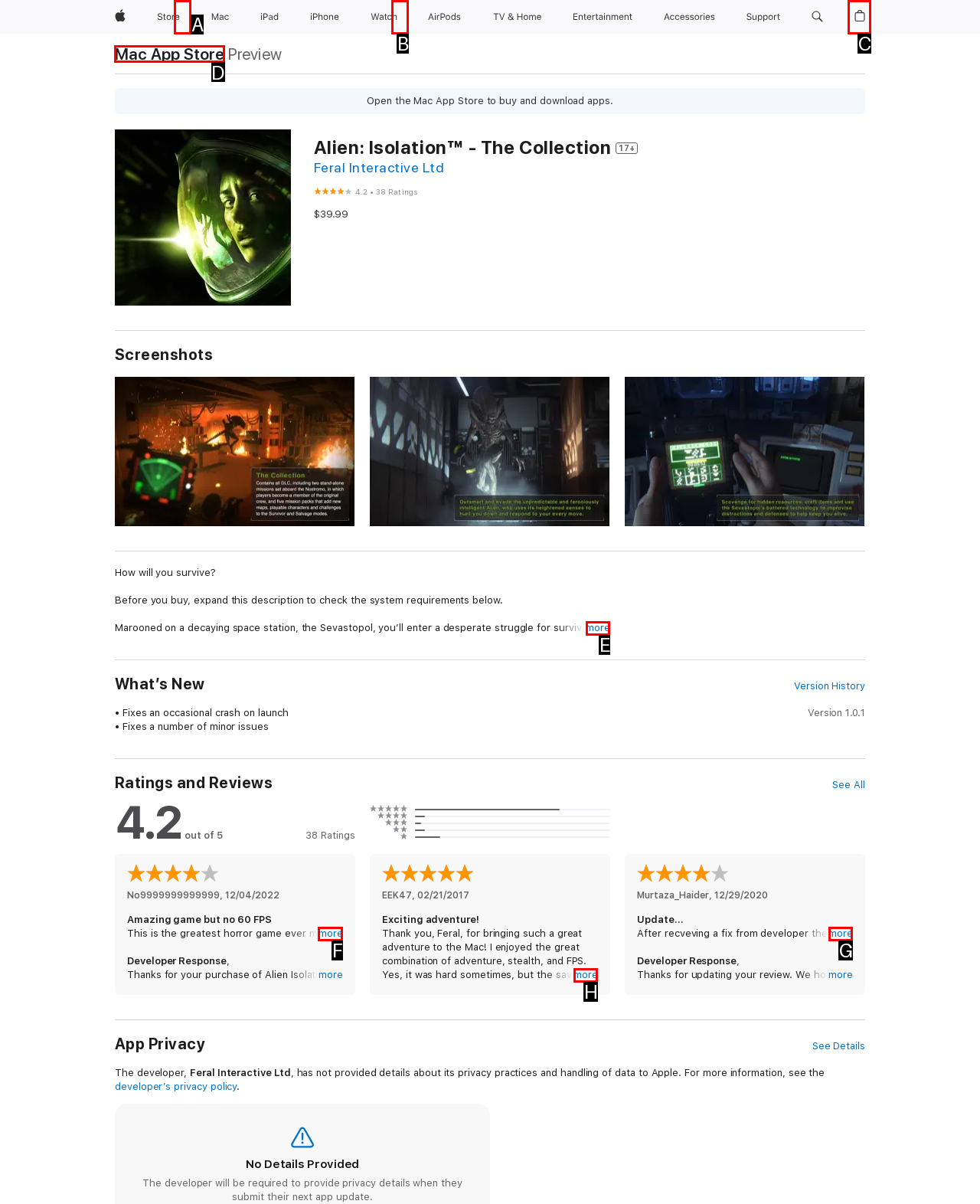Specify the letter of the UI element that should be clicked to achieve the following: Open the Mac App Store
Provide the corresponding letter from the choices given.

D